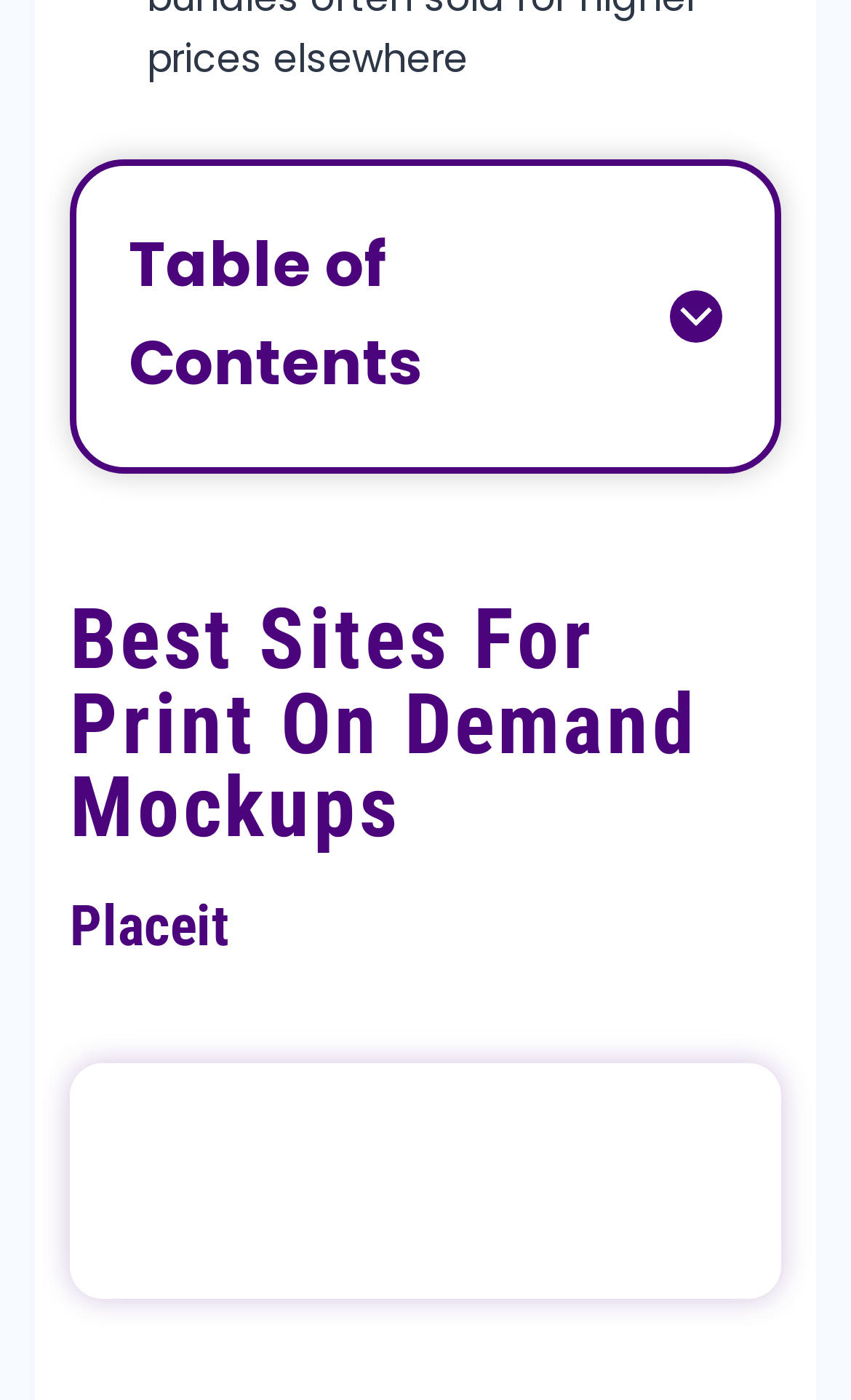What is the name of the website mentioned in the first section?
Carefully analyze the image and provide a thorough answer to the question.

I looked at the first section under the 'Best Sites For Print On Demand Mockups' heading and found the name 'Placeit'.